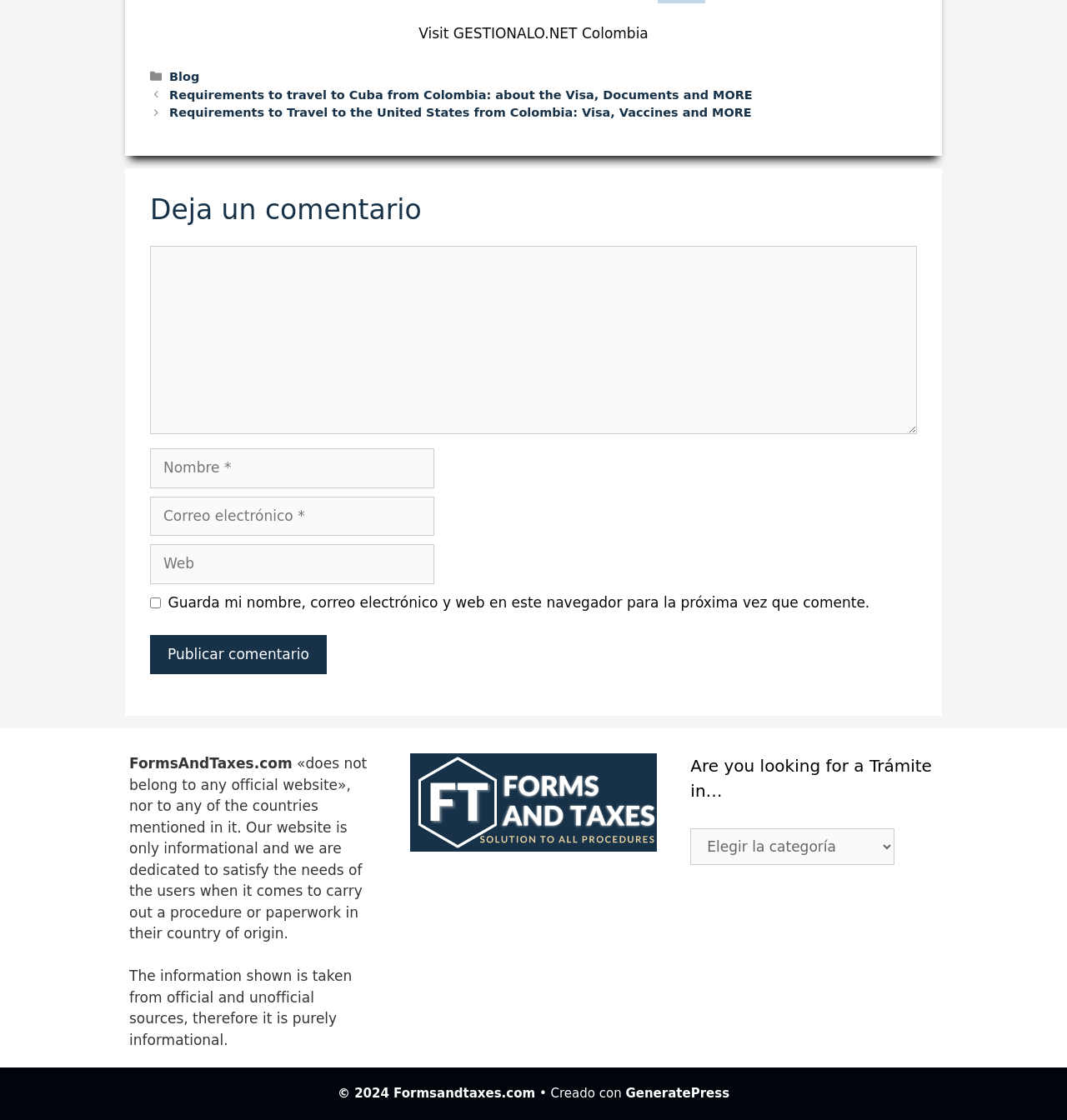Please specify the coordinates of the bounding box for the element that should be clicked to carry out this instruction: "Select an option from the 'Are you looking for a Trámite in…' combobox". The coordinates must be four float numbers between 0 and 1, formatted as [left, top, right, bottom].

[0.647, 0.74, 0.839, 0.772]